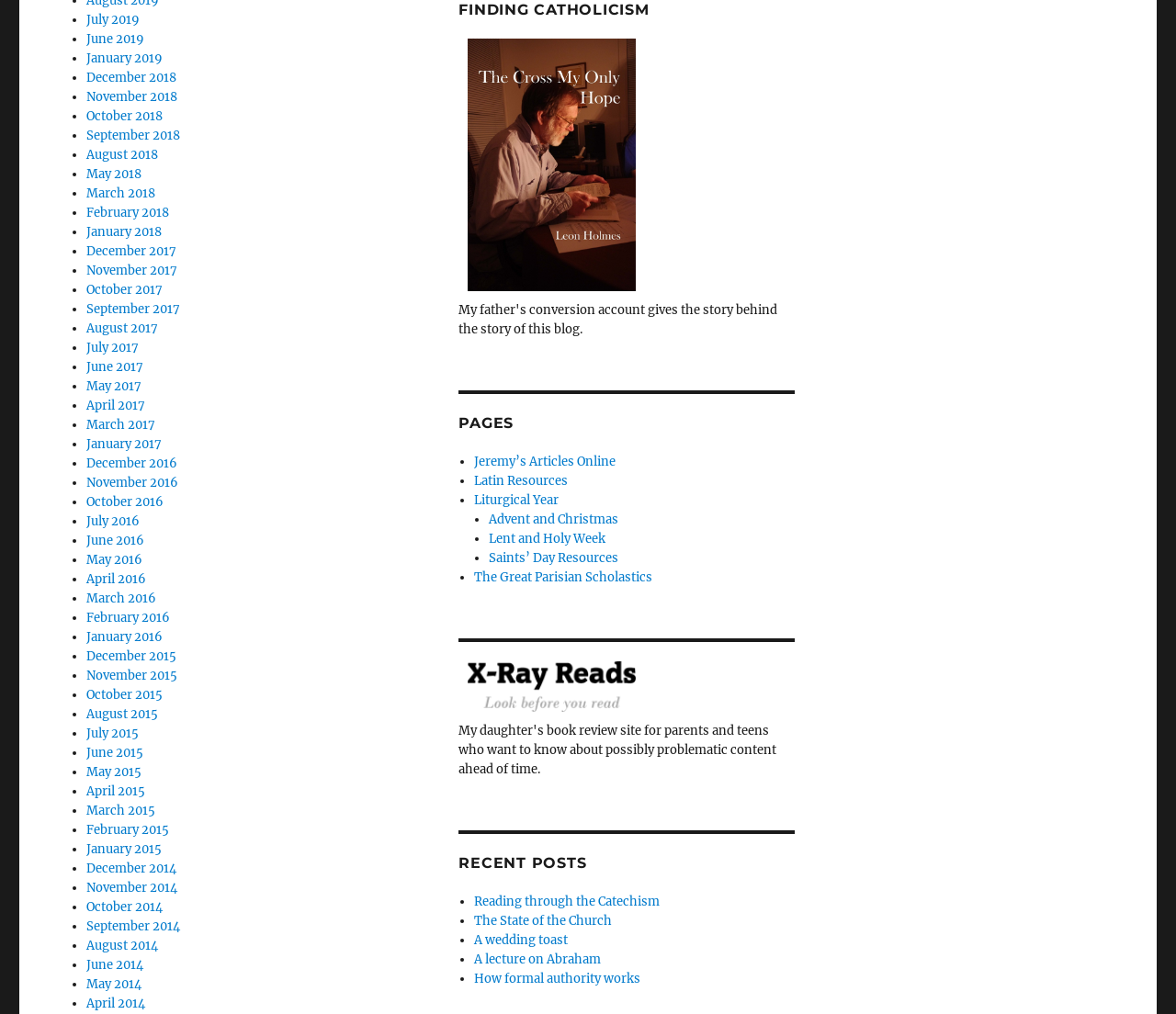Show the bounding box coordinates for the HTML element described as: "Advent and Christmas".

[0.415, 0.504, 0.526, 0.52]